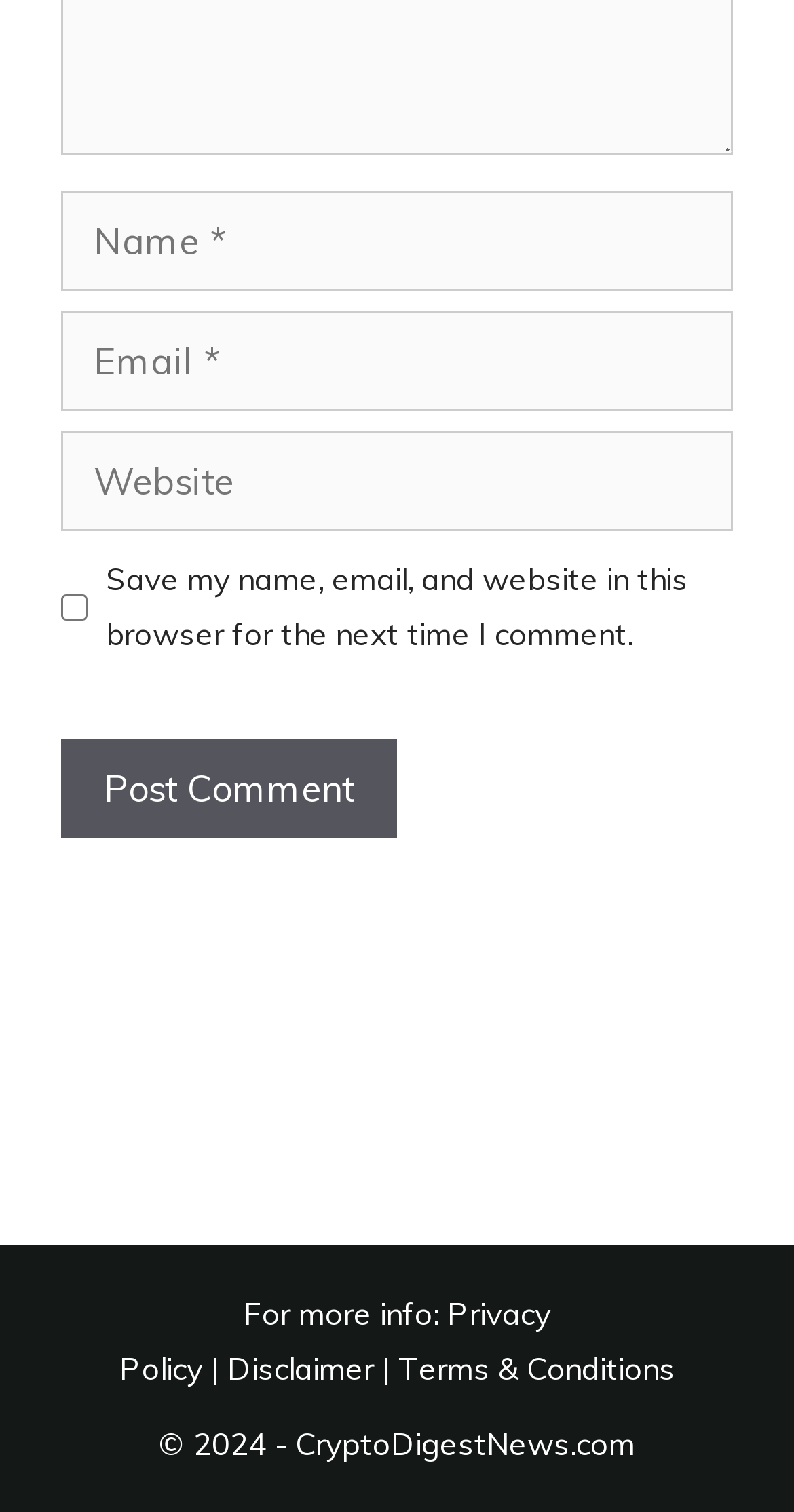Identify the bounding box coordinates of the area that should be clicked in order to complete the given instruction: "Enter your name". The bounding box coordinates should be four float numbers between 0 and 1, i.e., [left, top, right, bottom].

[0.077, 0.127, 0.923, 0.193]